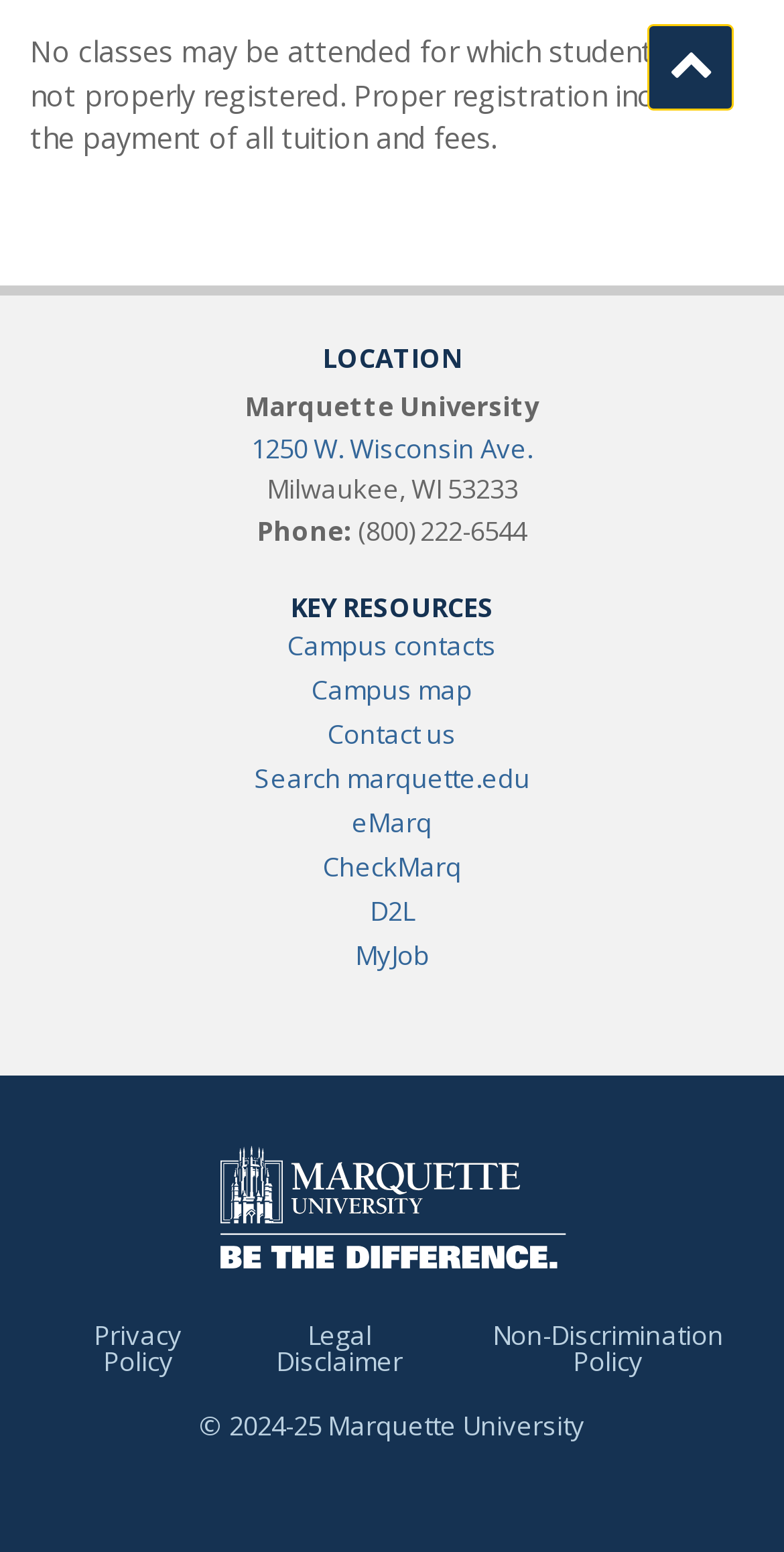Answer the question with a brief word or phrase:
What is the name of the university?

Marquette University